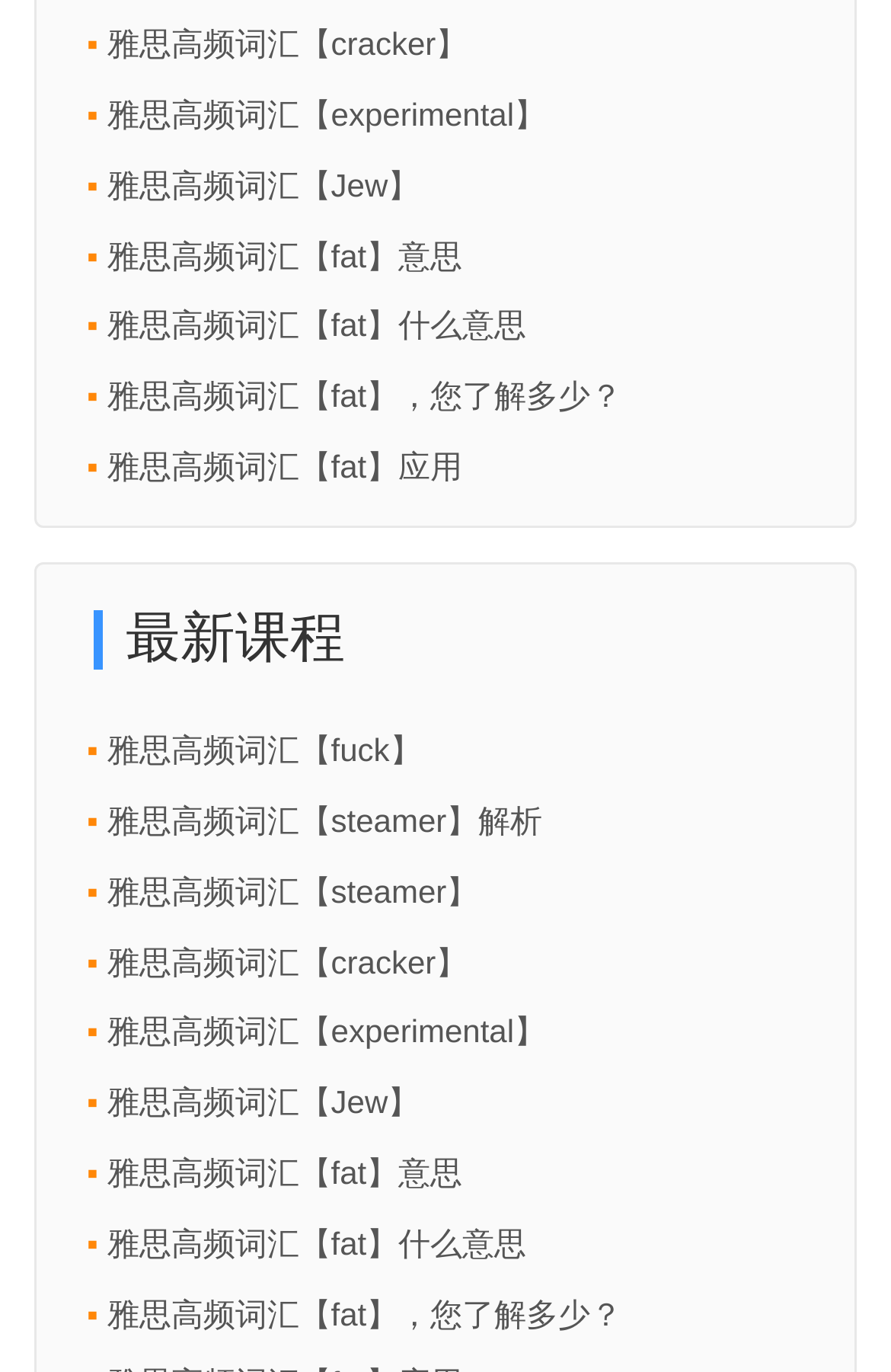Reply to the question with a single word or phrase:
How many links contain the word 'fat'?

3